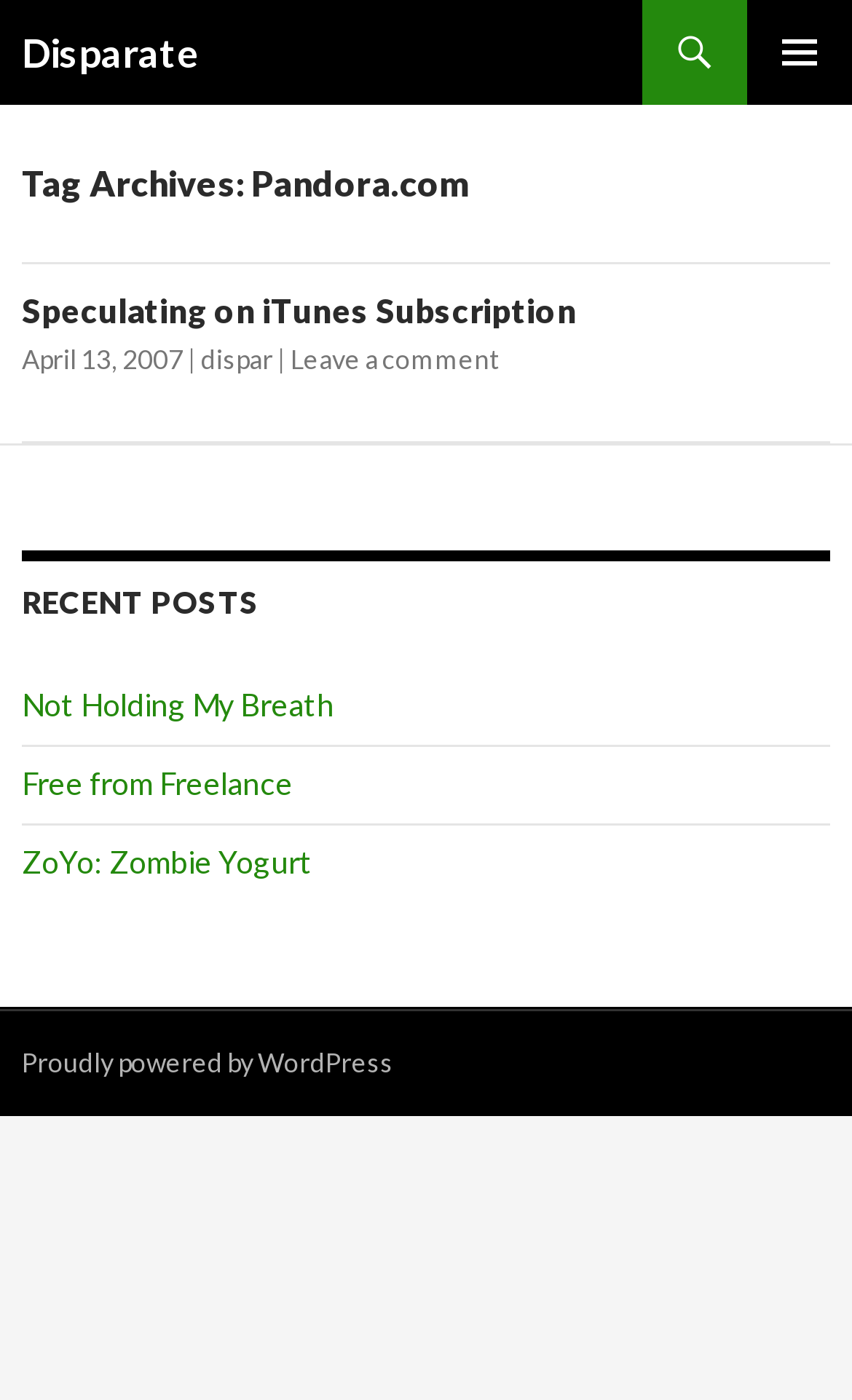Locate the bounding box coordinates of the element I should click to achieve the following instruction: "Check the link 'Proudly powered by WordPress'".

[0.026, 0.747, 0.462, 0.771]